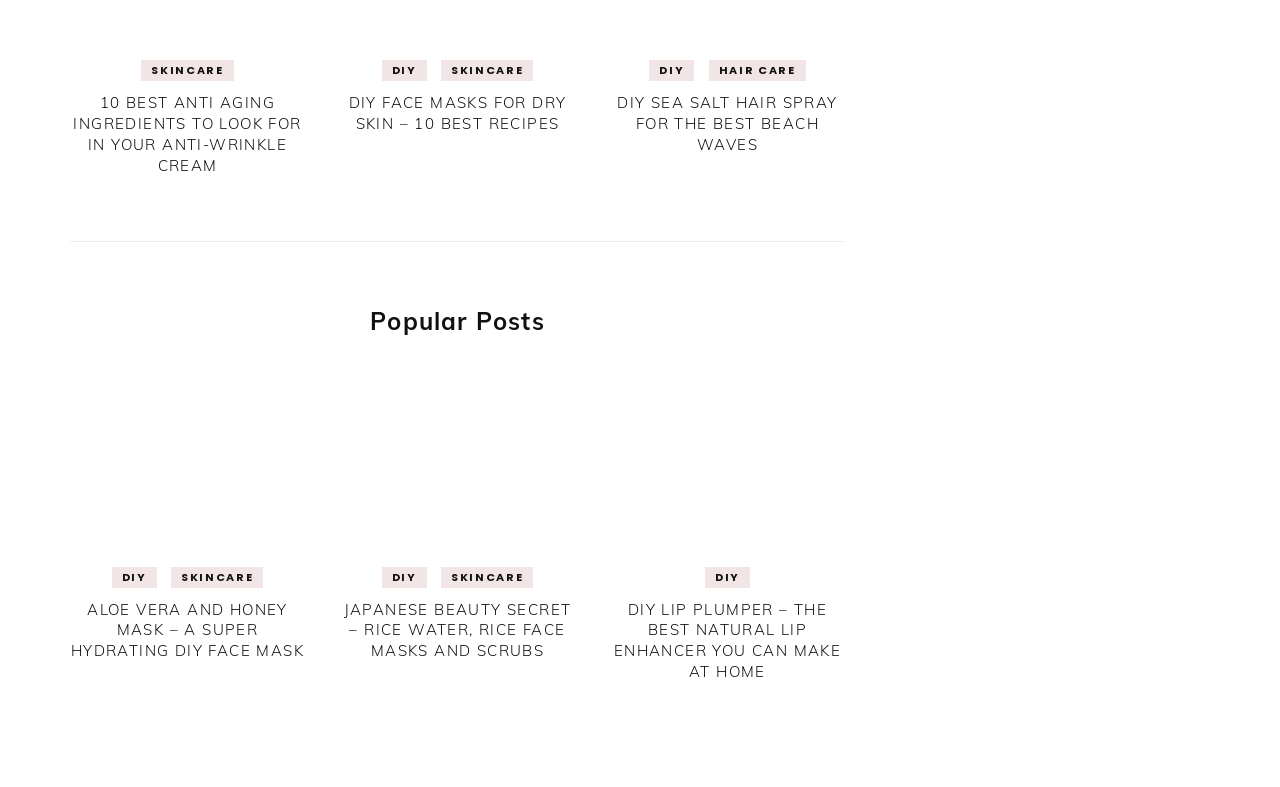Answer the question using only one word or a concise phrase: How many links are under the 'Popular Posts' heading?

3